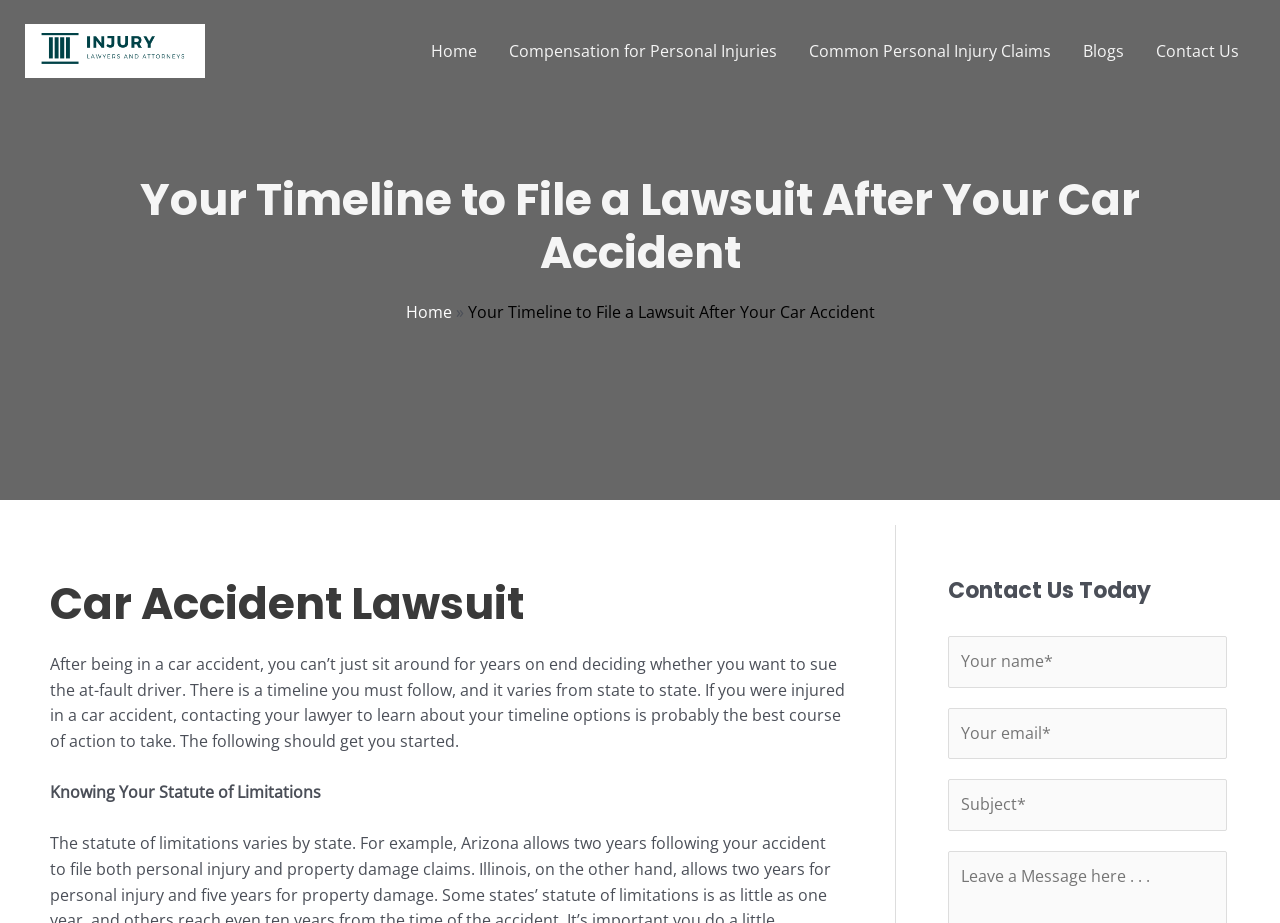What is the purpose of contacting a car accident lawyer?
Look at the image and respond with a single word or a short phrase.

To learn about timeline options